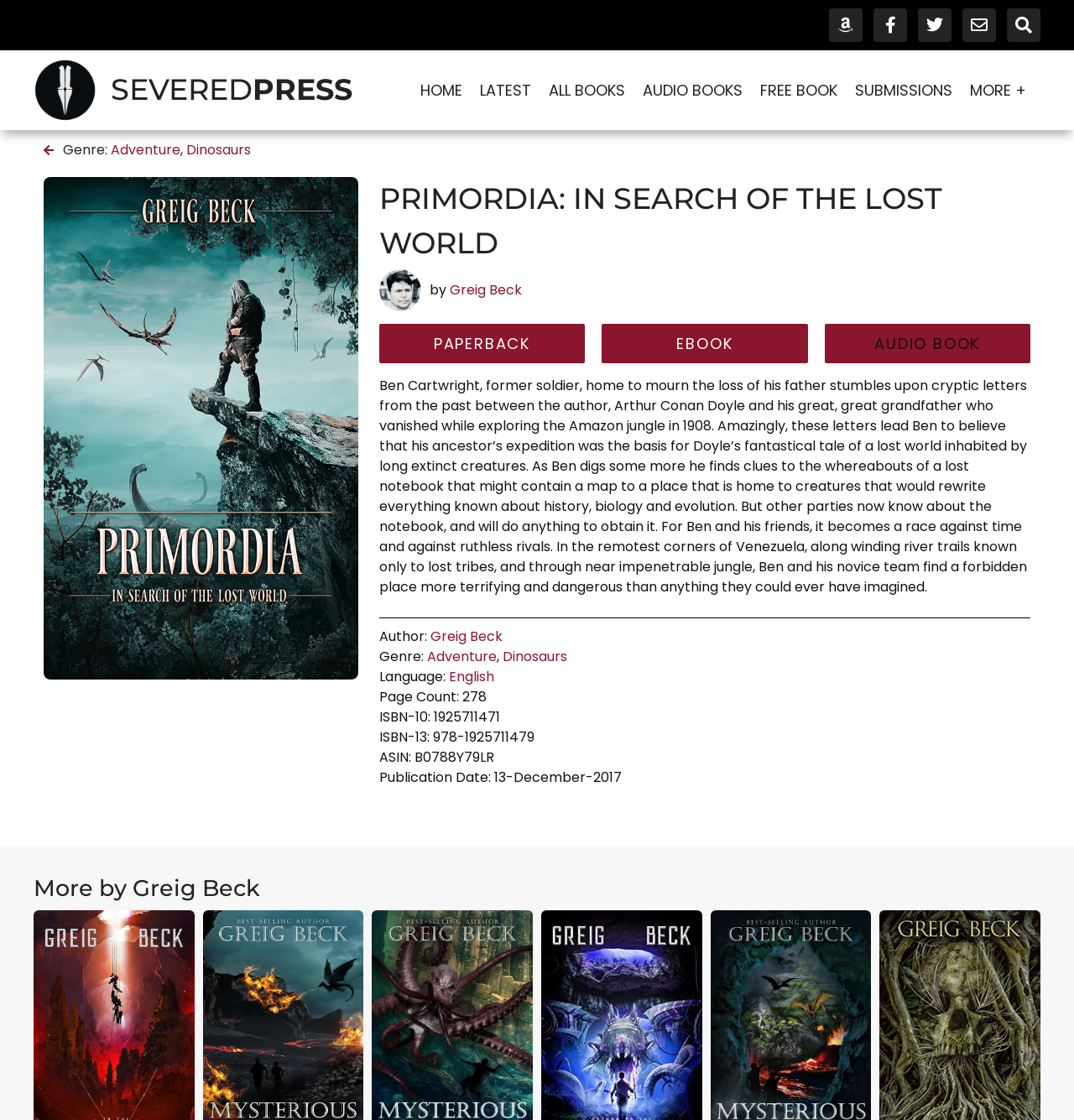Give a concise answer using only one word or phrase for this question:
What is the name of the book?

PRIMORDIA: IN SEARCH OF THE LOST WORLD